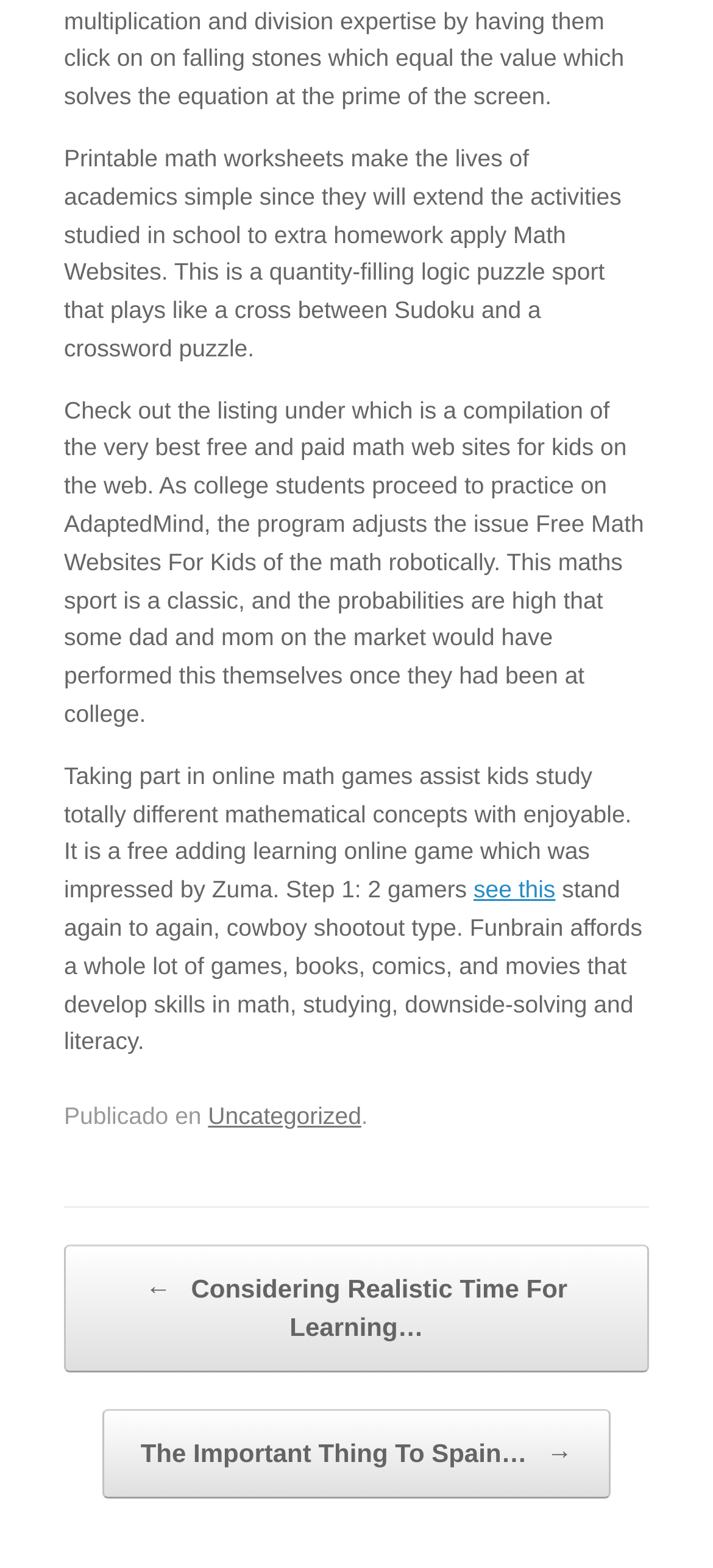How many players are involved in the math game?
Refer to the image and provide a one-word or short phrase answer.

2